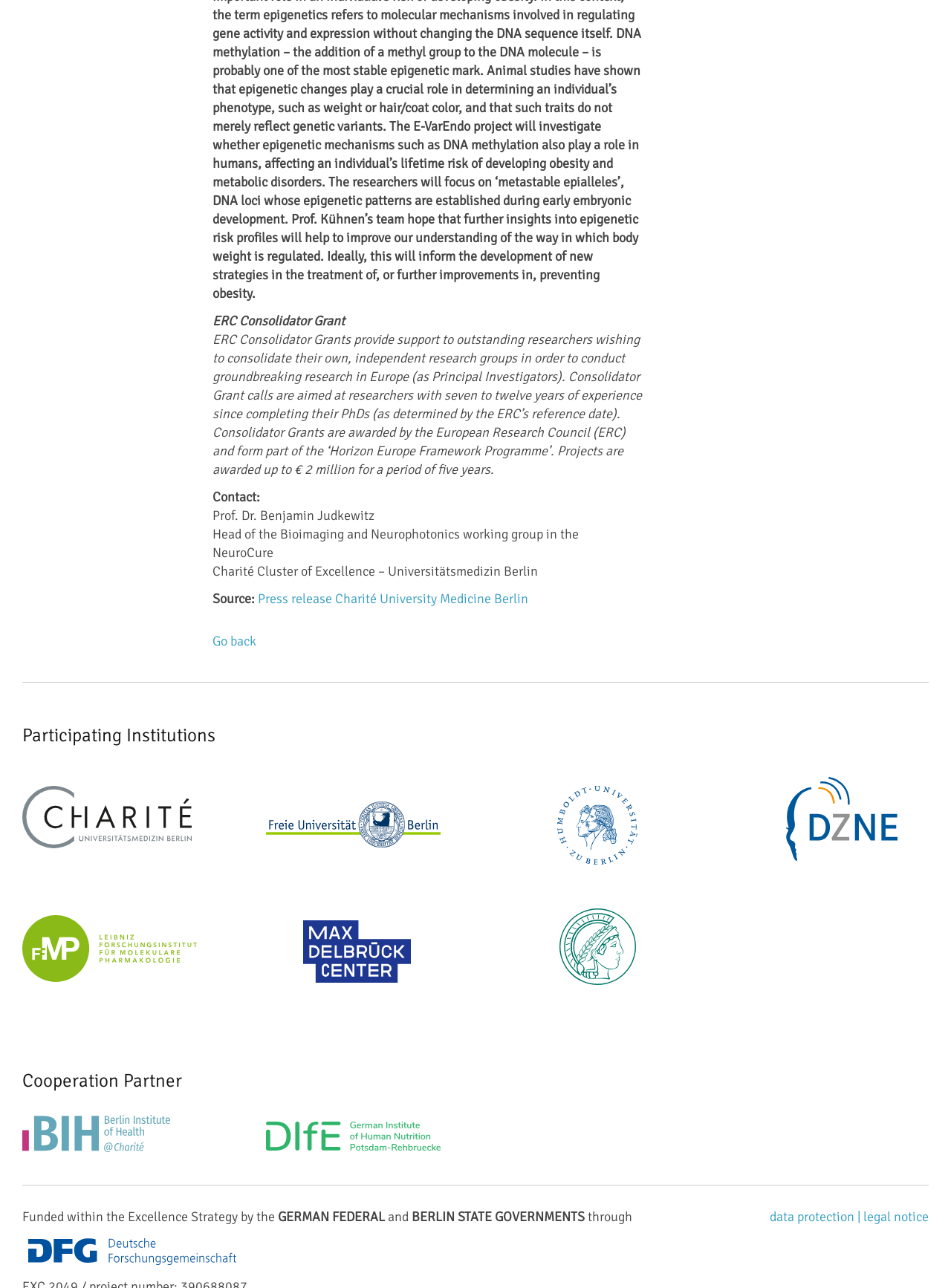Using details from the image, please answer the following question comprehensively:
What is the maximum amount of funding for a Consolidator Grant?

The maximum amount of funding for a Consolidator Grant is mentioned in the StaticText element with the text 'Consolidator Grants are awarded up to € 2 million for a period of five years.' which provides information about the ERC Consolidator Grants.